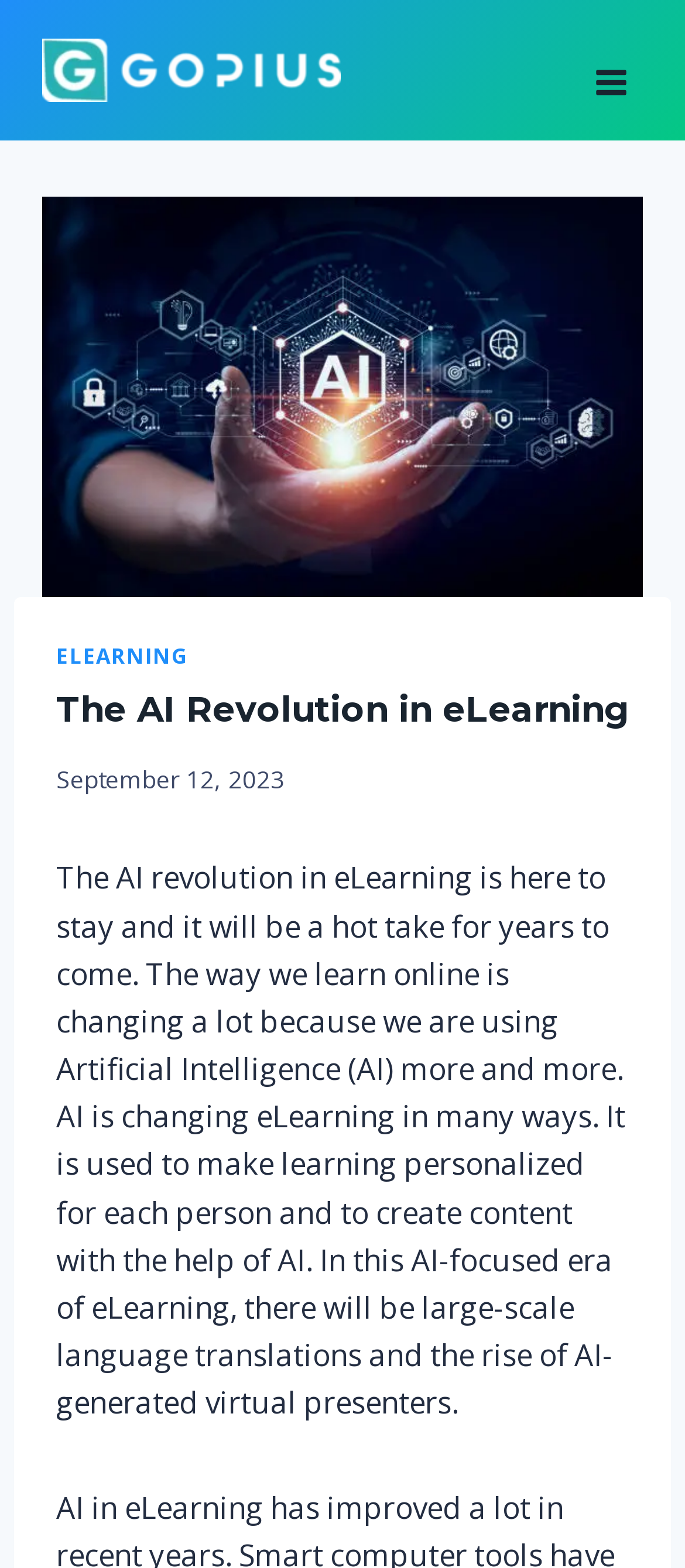Using the elements shown in the image, answer the question comprehensively: What is the name of the author?

I found the author's name by looking at the static text element that contains the name 'Dr. Godwin Pius' which is located below the main heading.